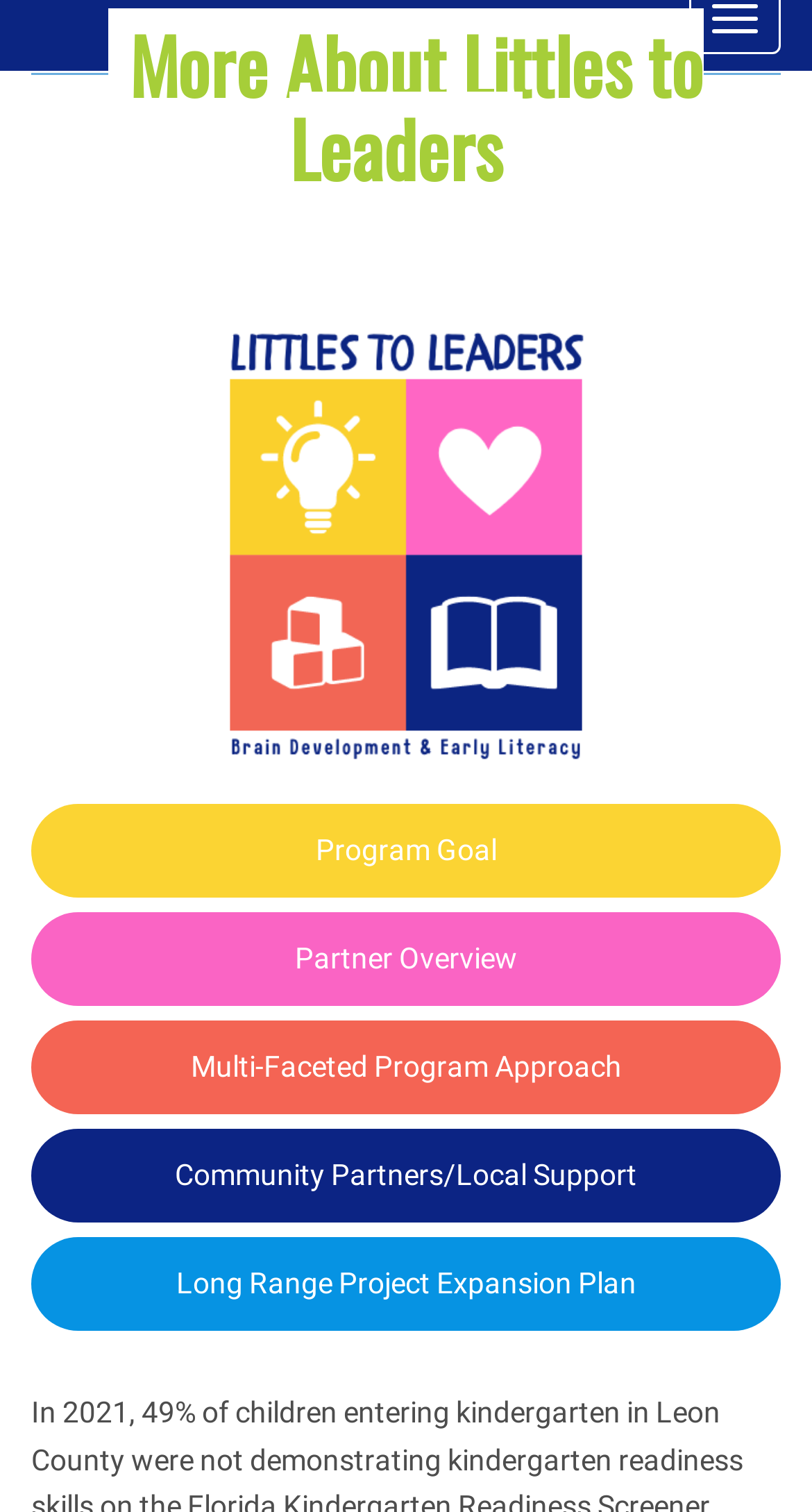How many elements are there in the webpage?
Could you answer the question with a detailed and thorough explanation?

There are six elements in the webpage, which are the heading, the figure, and four links below the figure.